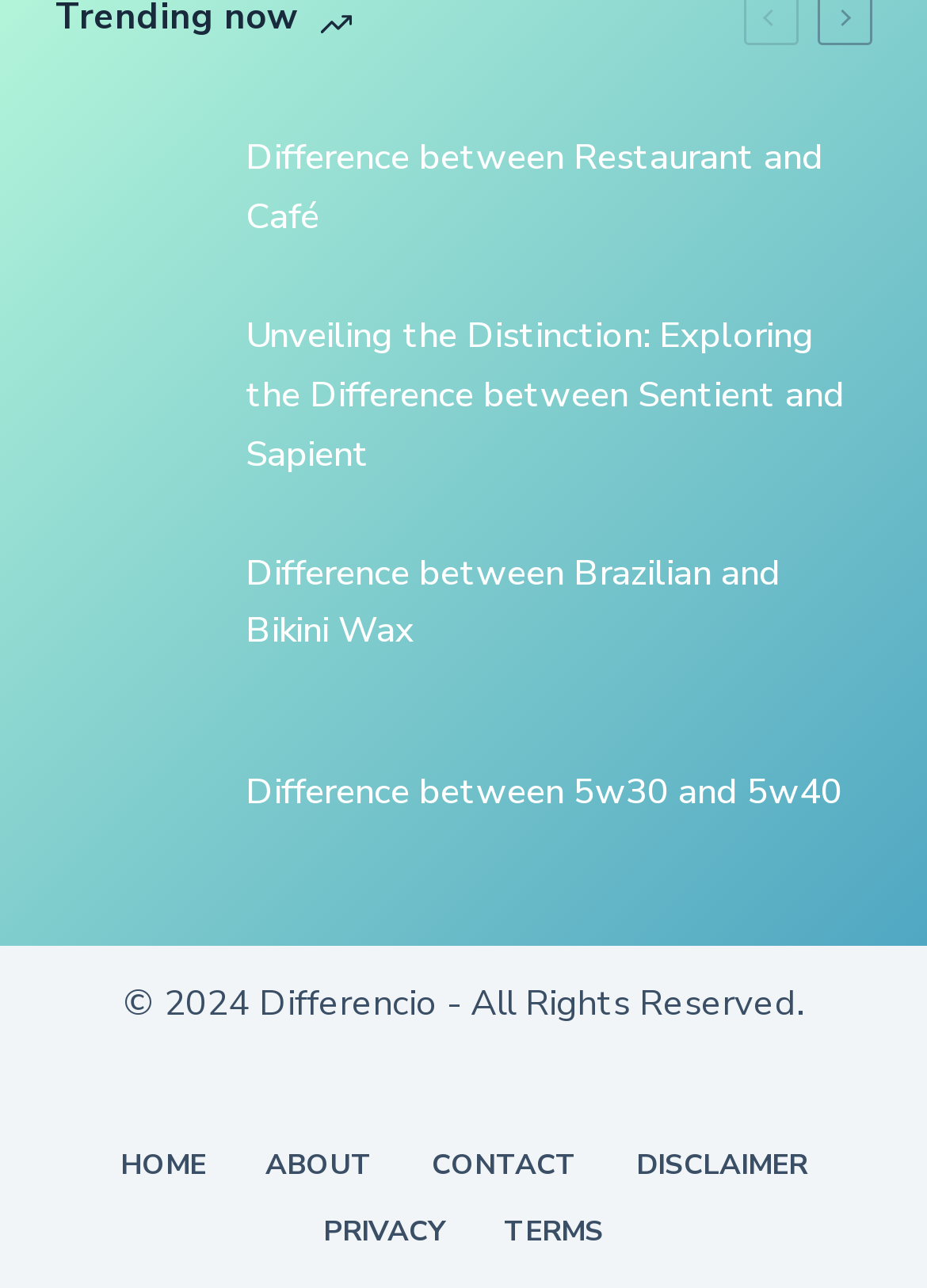Given the description "Difference between Restaurant and Café", determine the bounding box of the corresponding UI element.

[0.06, 0.091, 0.94, 0.201]